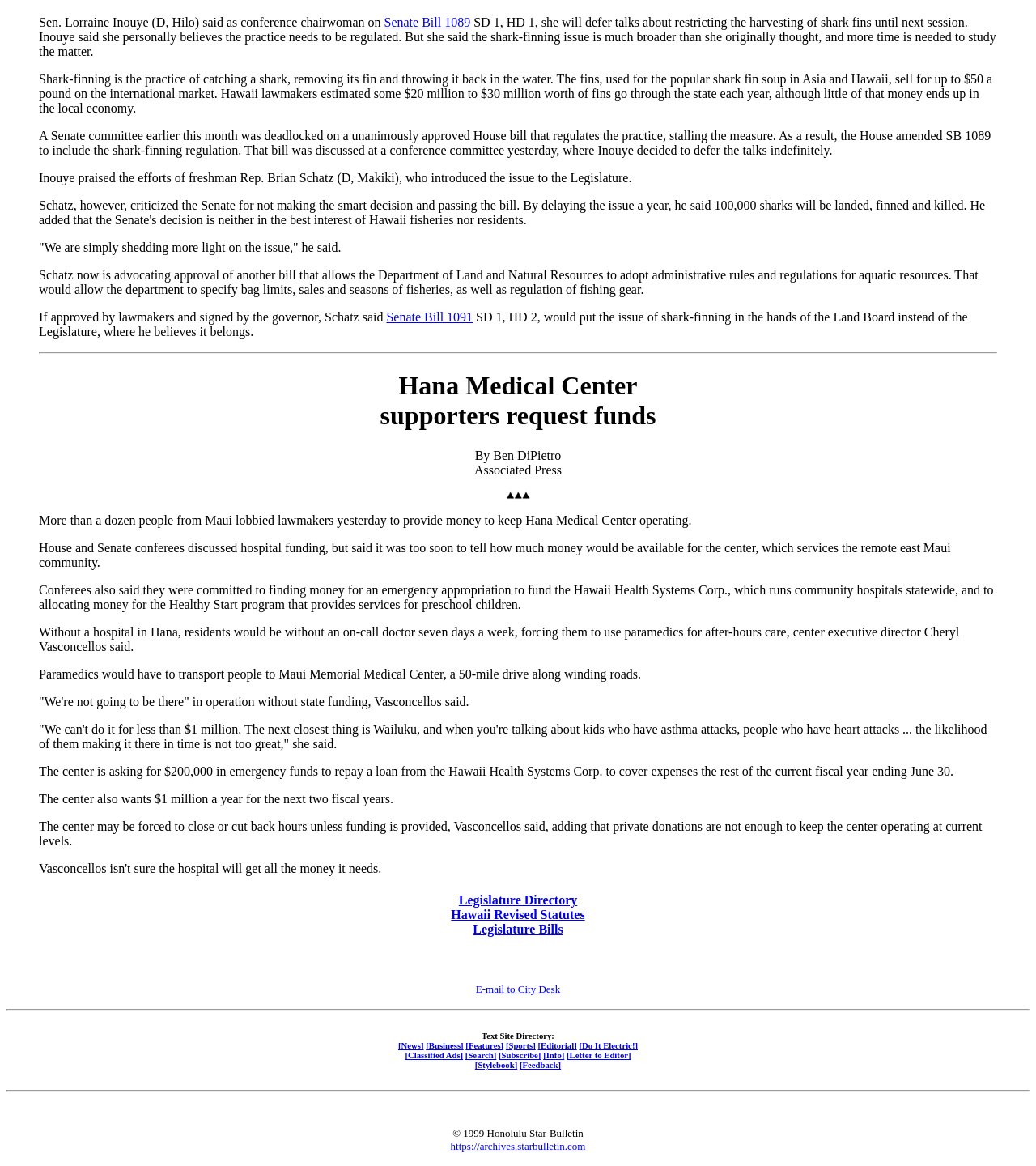Locate the bounding box coordinates of the item that should be clicked to fulfill the instruction: "Click on 'E-mail to City Desk'".

[0.459, 0.843, 0.541, 0.854]